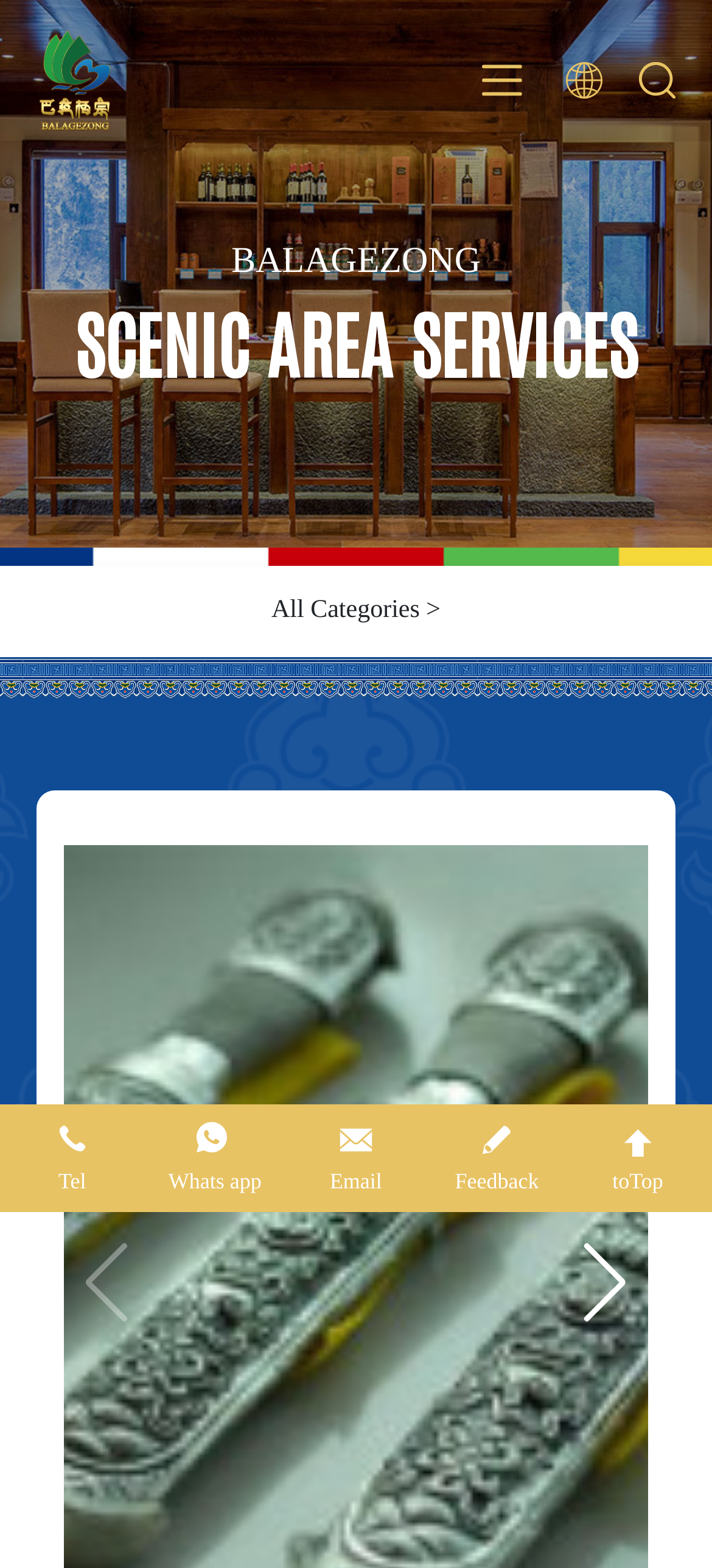Find the bounding box coordinates for the area that must be clicked to perform this action: "View the scenic area services".

[0.0, 0.187, 1.0, 0.255]